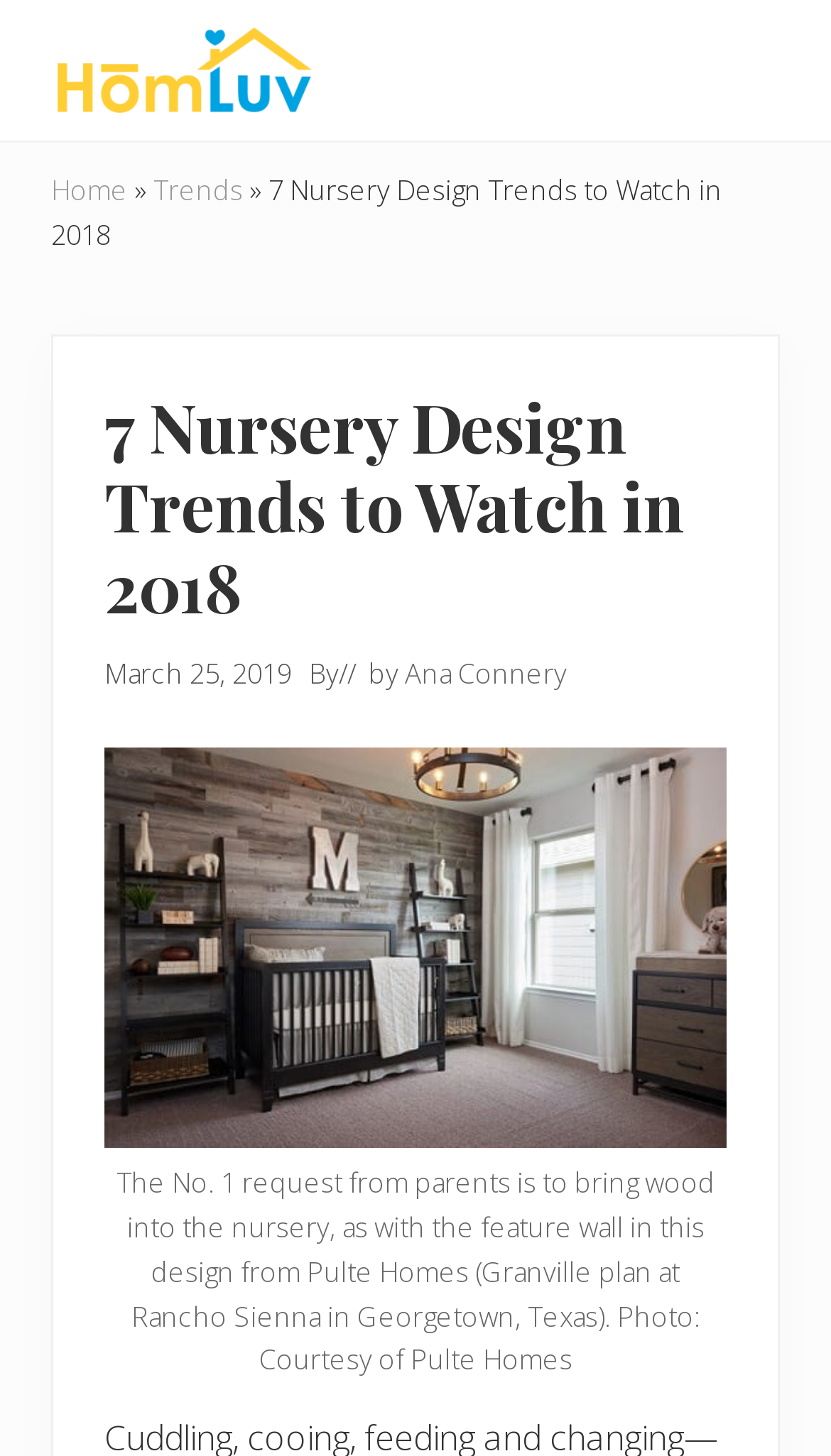Using the information from the screenshot, answer the following question thoroughly:
What is the theme of the nursery design?

Based on the image and the figcaption, it appears that the nursery design features a wood feature wall, which is a popular trend in nursery design.